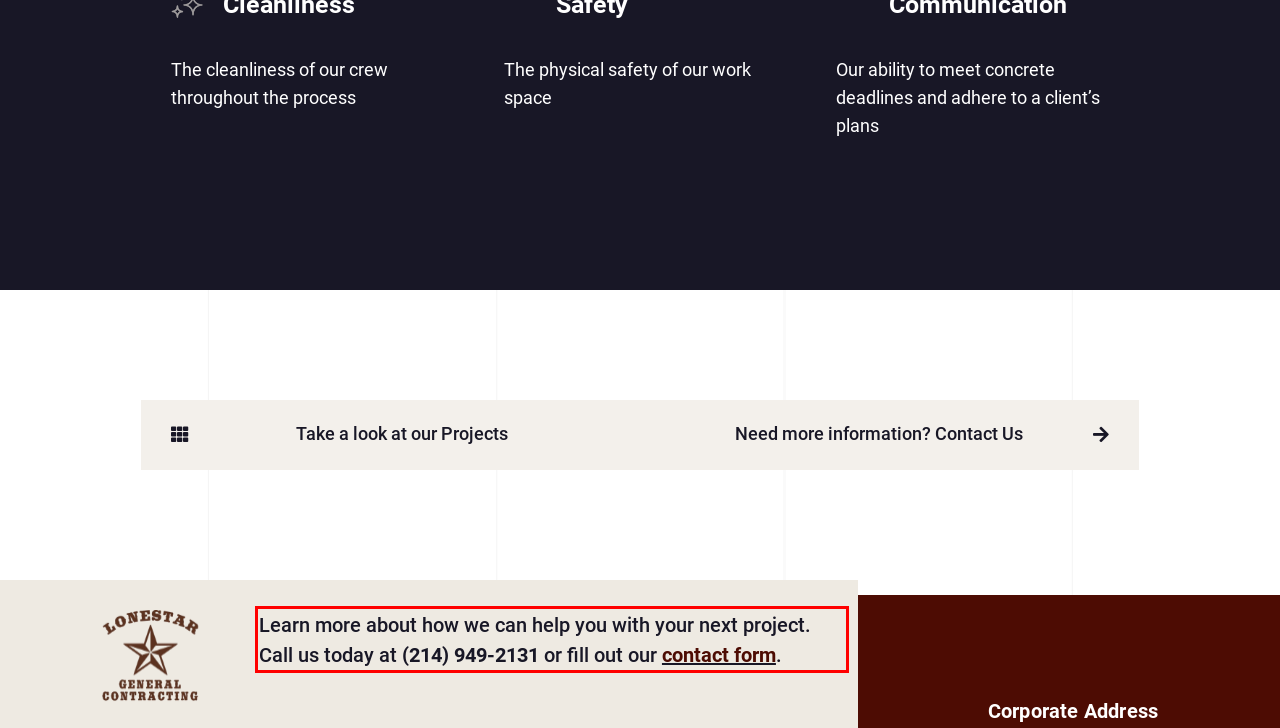Please take the screenshot of the webpage, find the red bounding box, and generate the text content that is within this red bounding box.

Learn more about how we can help you with your next project. Call us today at (214) 949-2131 or fill out our contact form.